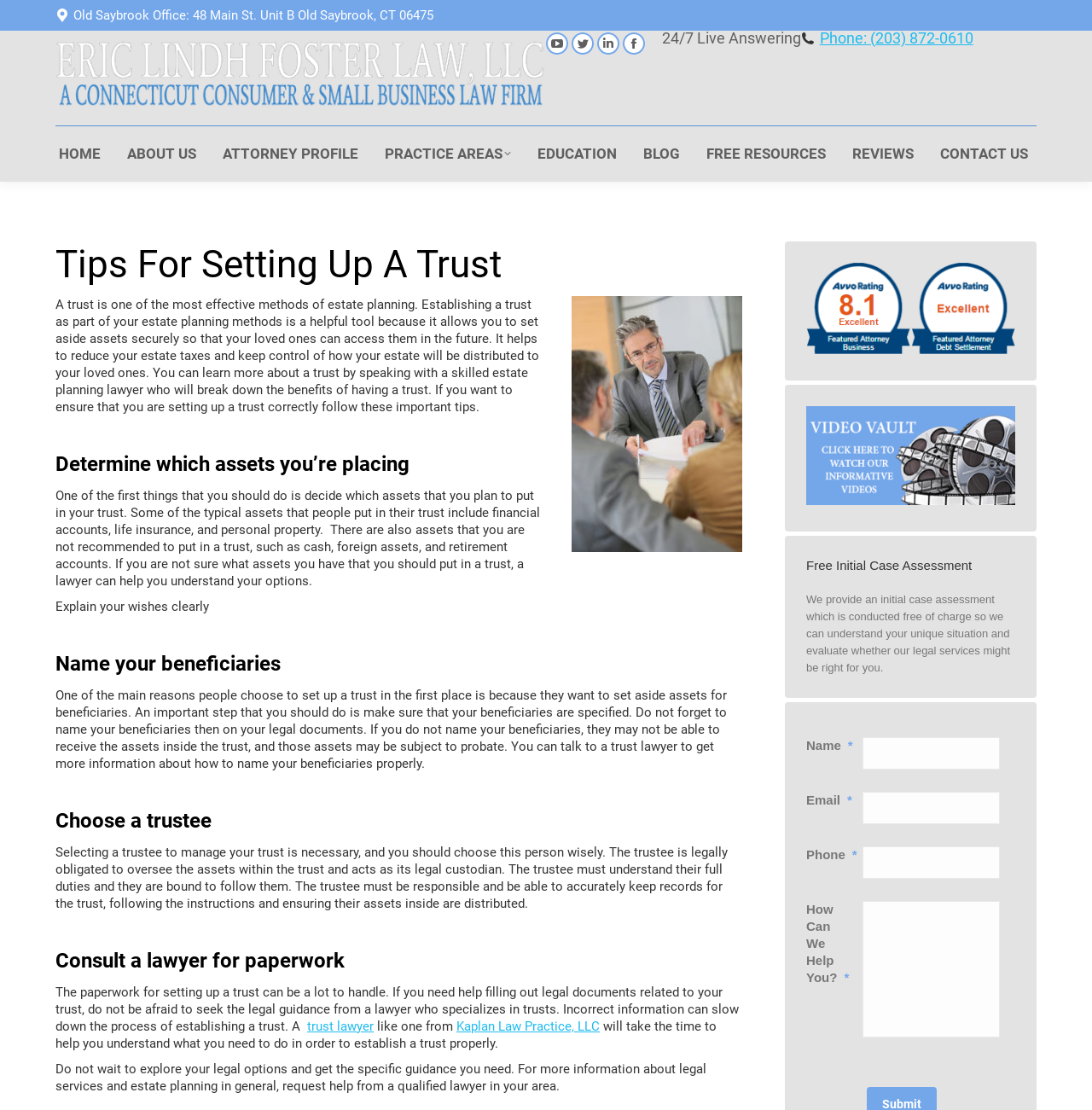Please find and give the text of the main heading on the webpage.

Tips For Setting Up A Trust